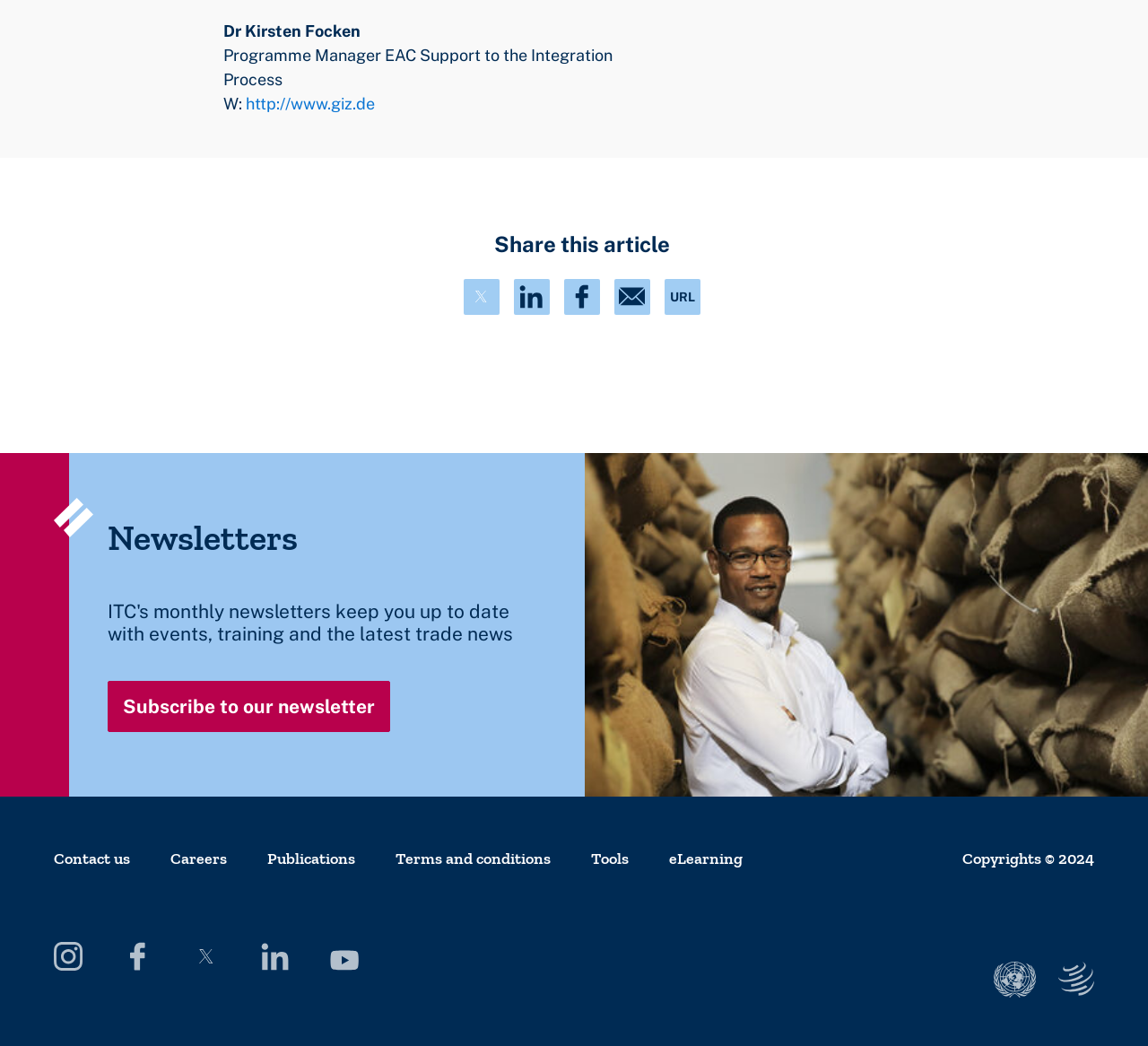What is the copyright year mentioned on the webpage?
Using the information from the image, answer the question thoroughly.

I found the answer by looking at the static text element with the text 'Copyrights © 2024'. This text is located at the bottom of the webpage, which suggests that it is the copyright information.